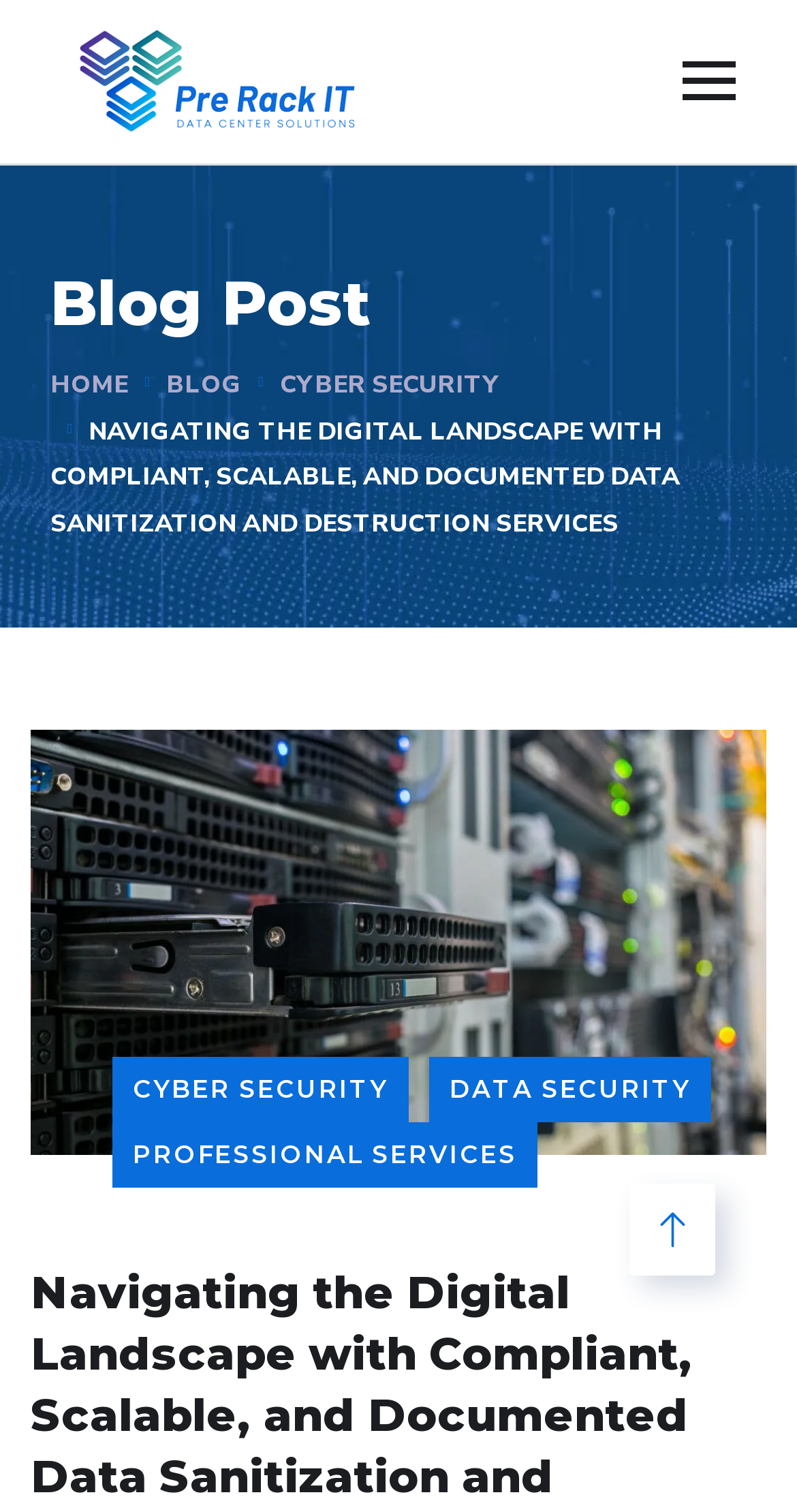What is the company name?
Provide an in-depth and detailed answer to the question.

The company name is obtained from the link element with the text 'Pre Rack IT' at the top of the webpage, which is likely the logo of the company.